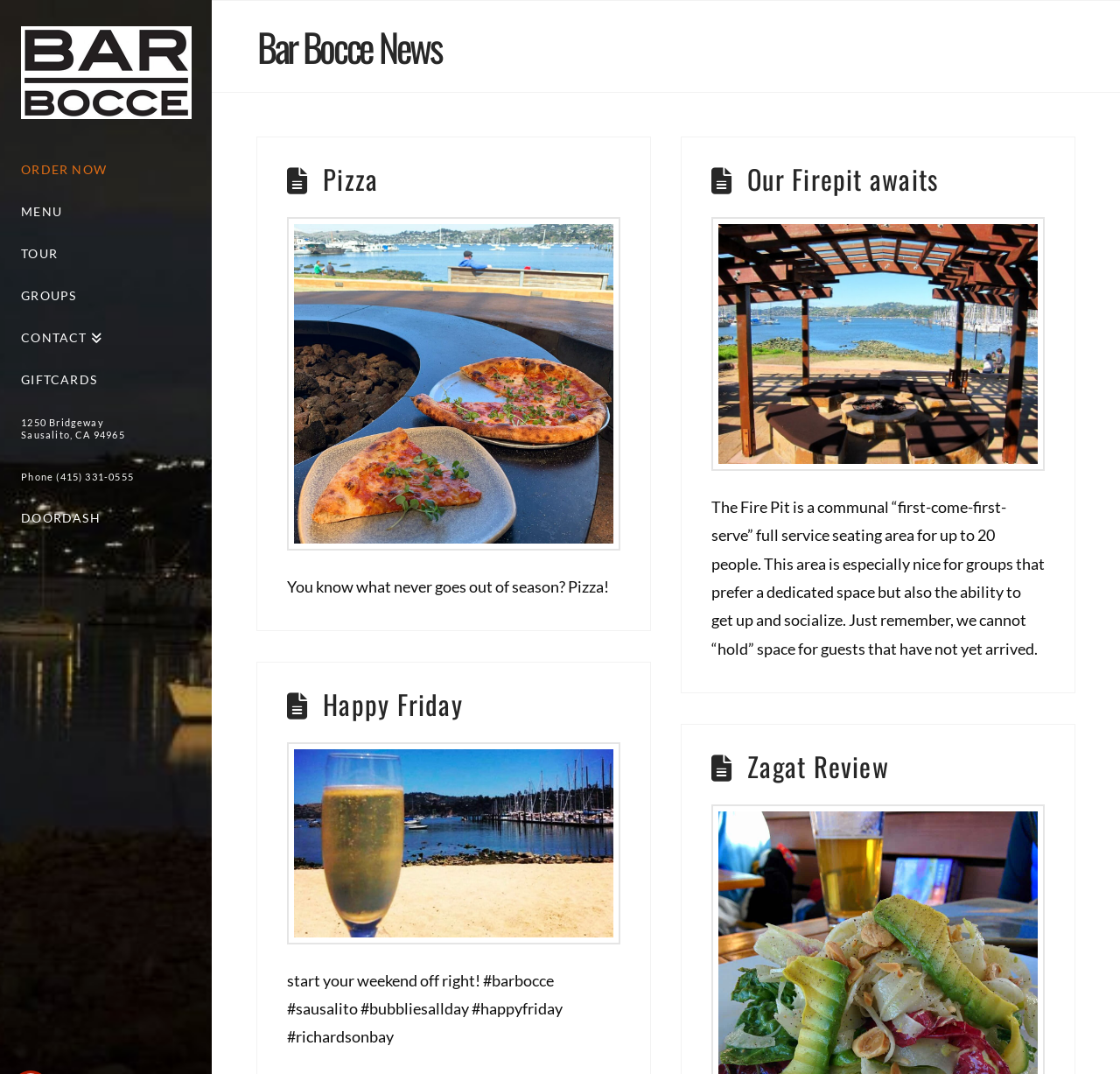Determine the bounding box coordinates for the clickable element required to fulfill the instruction: "View MENU". Provide the coordinates as four float numbers between 0 and 1, i.e., [left, top, right, bottom].

[0.0, 0.179, 0.189, 0.218]